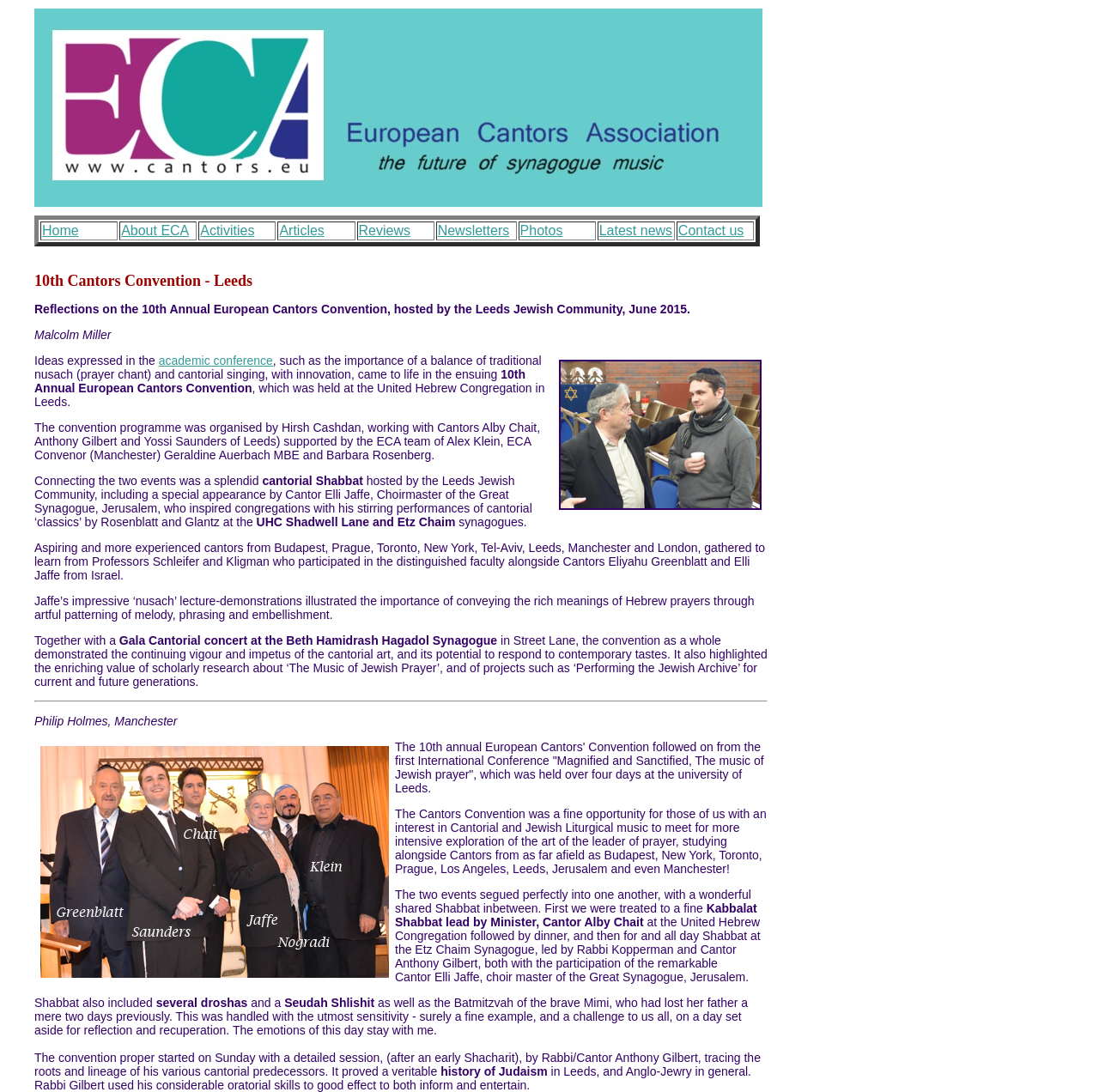Write a detailed summary of the webpage, including text, images, and layout.

The webpage is about the European Cantors Association, with a focus on the 10th Cantors Convention held in Leeds. At the top of the page, there is a logo and a link to the association's homepage. Below this, there is a navigation menu with links to various sections, including Home, About ECA, Activities, Articles, Reviews, Newsletters, Photos, Latest news, and Contact us.

The main content of the page is a detailed article about the 10th Cantors Convention, which was held in Leeds in 2015. The article is divided into several sections, with headings and subheadings. The text describes the convention's program, including lectures, workshops, and performances by cantors from around the world. There are also several images scattered throughout the article, including photos of cantors and synagogues.

The article highlights the importance of the cantorial art and its potential to respond to contemporary tastes. It also mentions the enriching value of scholarly research about Jewish prayer music and projects such as "Performing the Jewish Archive" for current and future generations.

At the bottom of the page, there is a separator line, followed by a section with a photo and a testimonial from Philip Holmes, Manchester, about his experience at the convention. The final section of the page is a continuation of the article, describing the shared Shabbat experience between the convention and the International Conference "Magnified and Sanctified, The music of Jewish prayer" held at the University of Leeds.